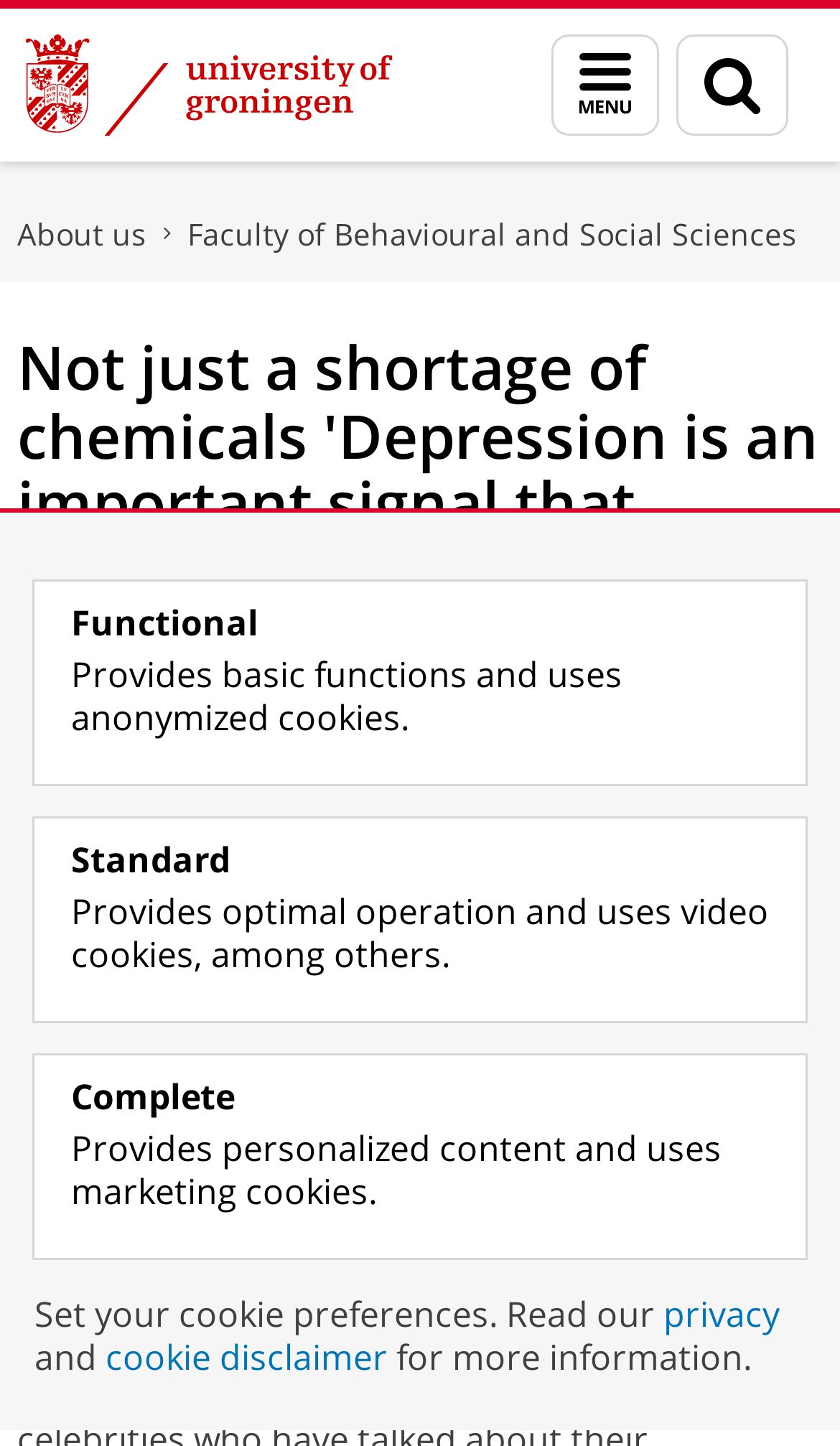Respond to the question below with a single word or phrase:
What is the name of the university?

University of Groningen